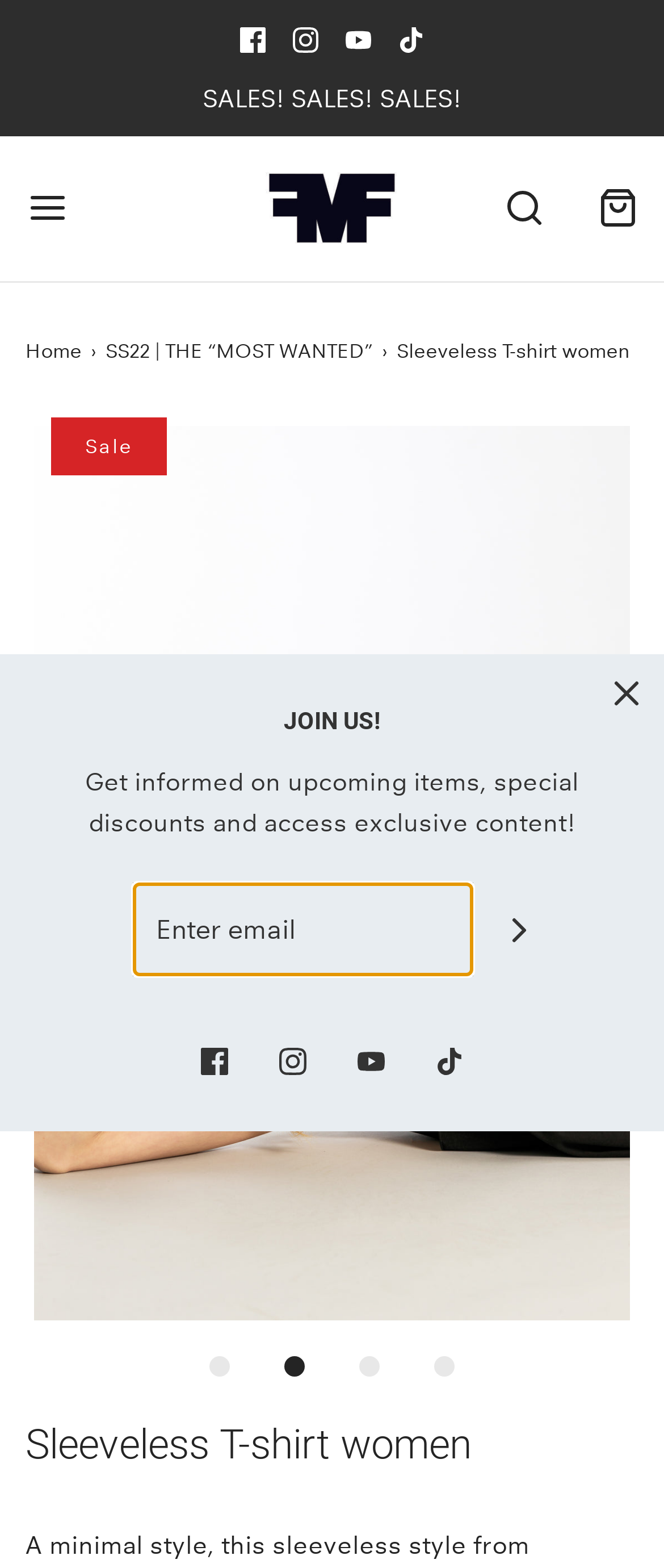Provide an in-depth caption for the elements present on the webpage.

This webpage is about a sleeveless t-shirt for women from FlyManoloFly. At the top, there are four social media icons - Facebook, Instagram, YouTube, and TikTok - aligned horizontally, followed by a navigation button and a search bar button. Below these icons, there is a link to the FlyManoloFly website and a breadcrumbs navigation menu that shows the current page's location as "Home > SS22 | THE “MOST WANTED” > Sleeveless T-shirt women".

The main content of the page is a product description, which includes a large image of the sleeveless t-shirt that takes up most of the page. Above the image, there is a "Sale" label, and below it, there are four buttons to navigate through different slides of the product image.

To the right of the image, there is a section with a heading "Sleeveless T-shirt women" and a brief product description. Below this section, there is a call-to-action button "JOIN US!" and a text box to enter an email address to receive updates on upcoming items, special discounts, and exclusive content.

At the bottom of the page, there are four social media icons again, aligned horizontally, and a link to an unknown page.